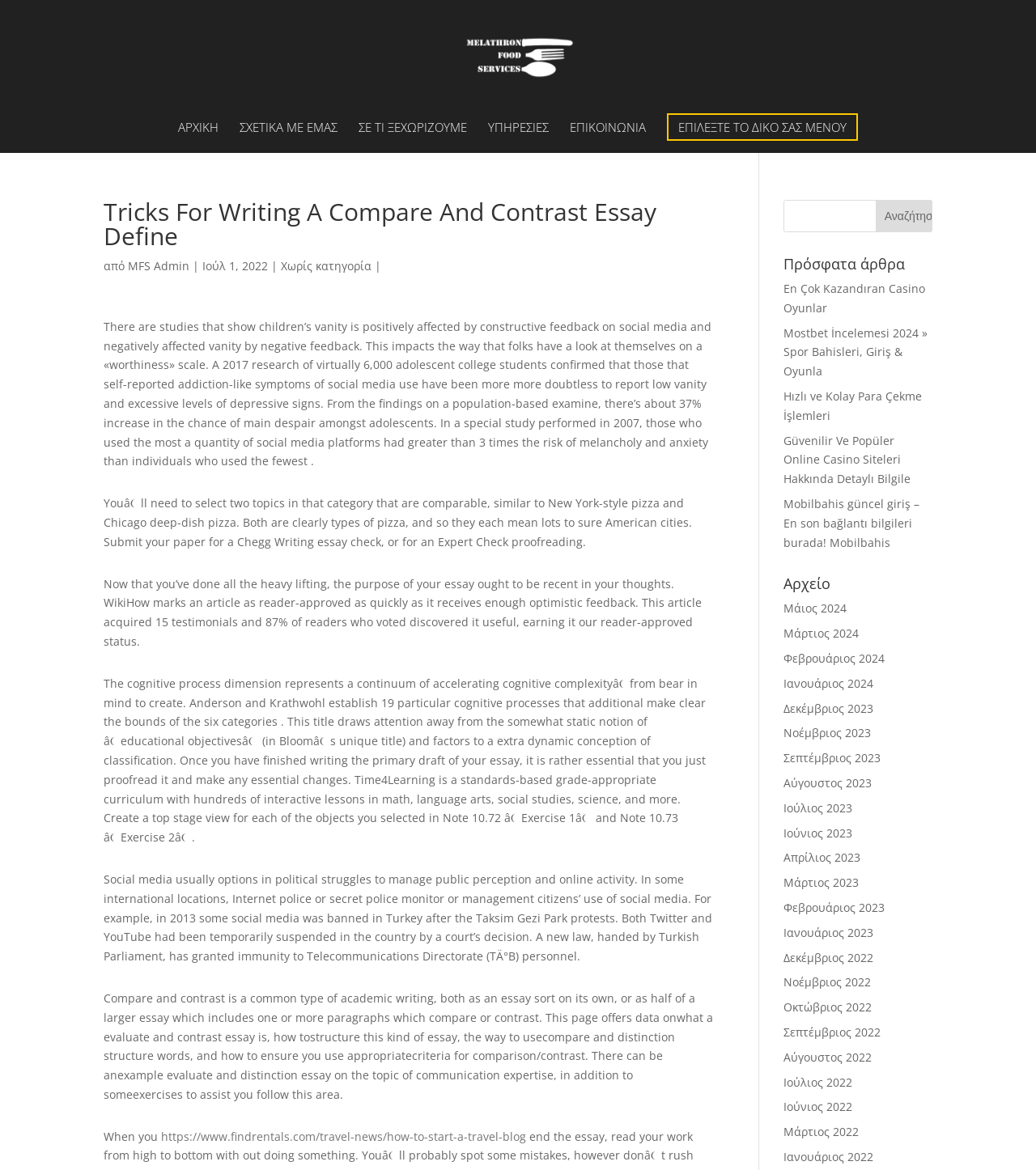What is the topic of the essay?
Please provide a single word or phrase answer based on the image.

Compare and contrast